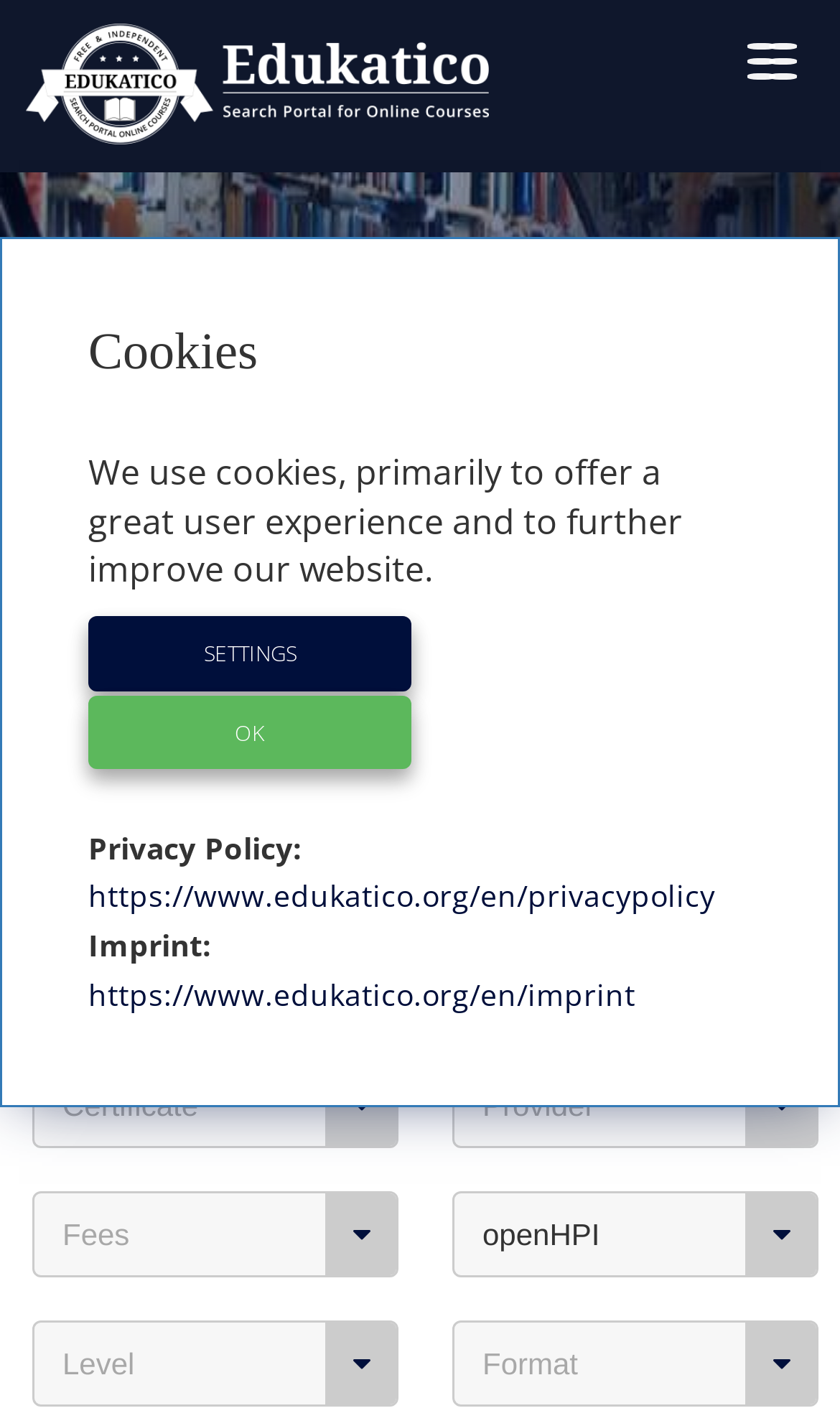Could you highlight the region that needs to be clicked to execute the instruction: "Click on Advanced Search"?

[0.038, 0.173, 0.962, 0.22]